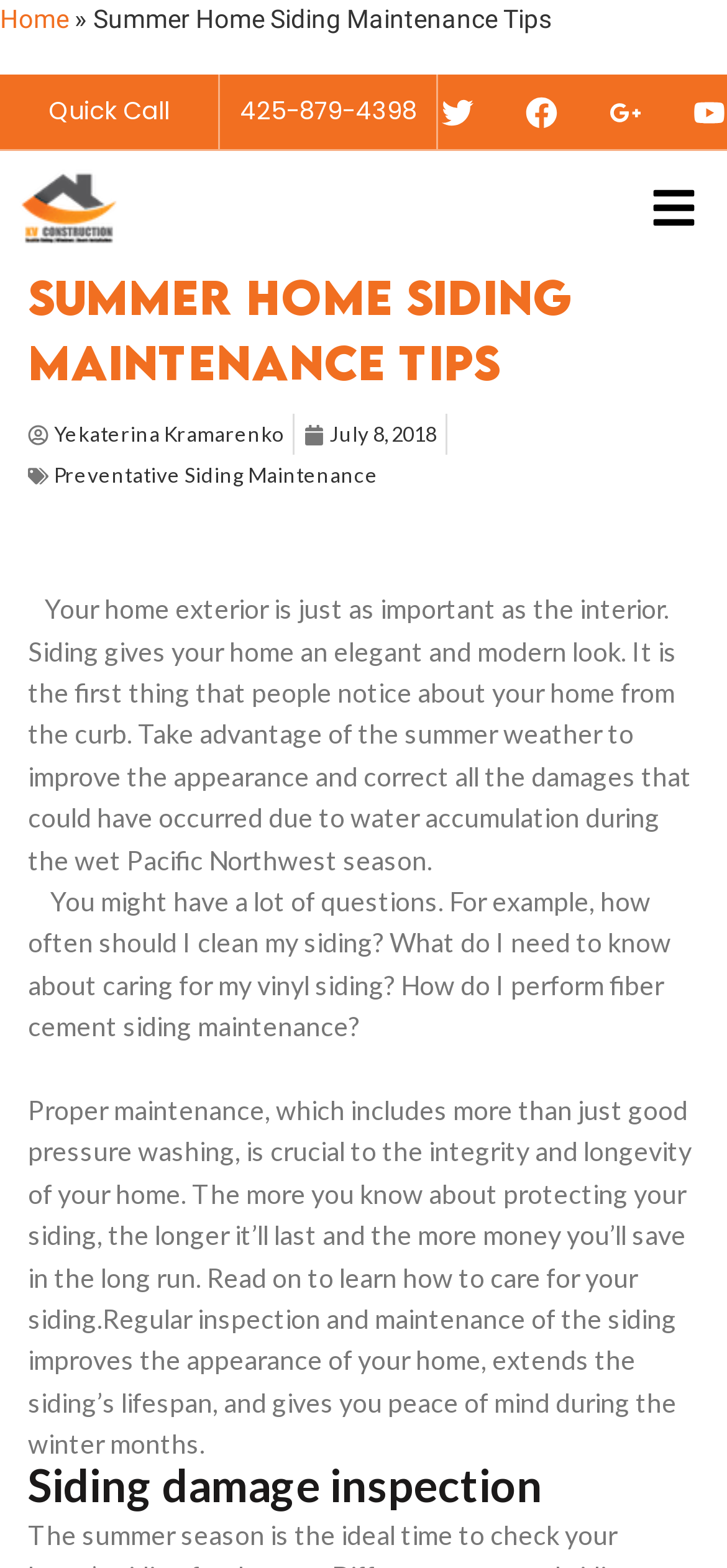How often should I clean my siding? Based on the image, give a response in one word or a short phrase.

Not specified